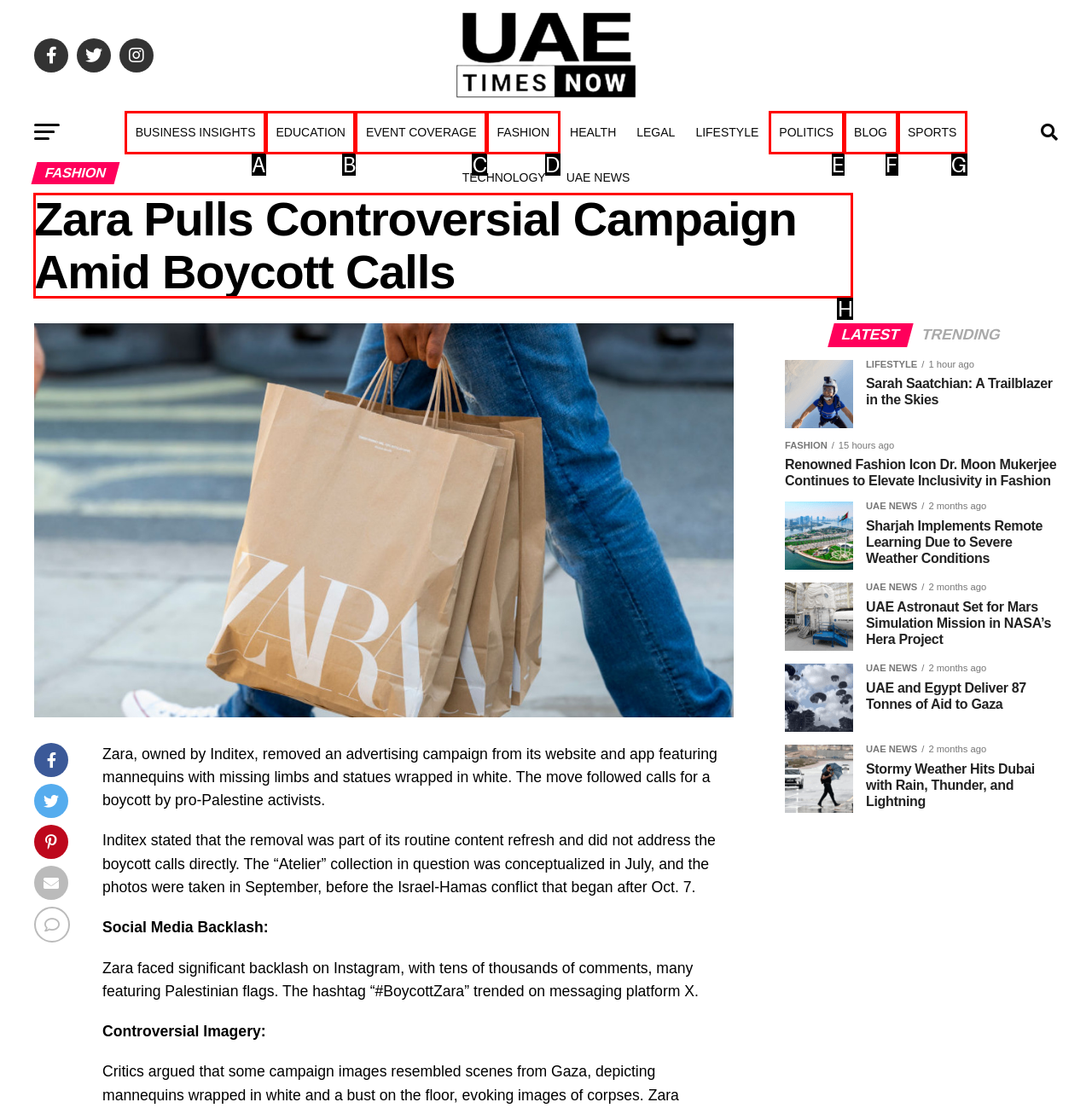Tell me which letter I should select to achieve the following goal: Read the article 'Zara Pulls Controversial Campaign Amid Boycott Calls'
Answer with the corresponding letter from the provided options directly.

H